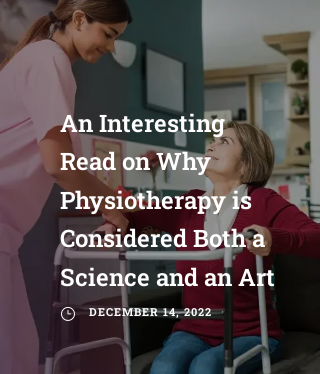Create an extensive caption that includes all significant details of the image.

The image presents a scene depicting the compassionate interaction between a physiotherapist and a patient, highlighting the essence of in-home rehabilitation services. The physiotherapist, dressed in professional attire, assists an elderly woman who sits in a wheelchair, demonstrating the supportive nature of physiotherapy practices. This visual emphasizes the significant role physiotherapy plays in enhancing the quality of life for individuals in need of rehabilitation. Accompanying this image is the title "An Interesting Read on Why Physiotherapy is Considered Both a Science and an Art," suggesting that the article explores the balance of scientific knowledge and empathetic practice in physiotherapy. The publication date, December 14, 2022, indicates that this information is both relevant and timely, appealing to those interested in healthcare and rehabilitation solutions.